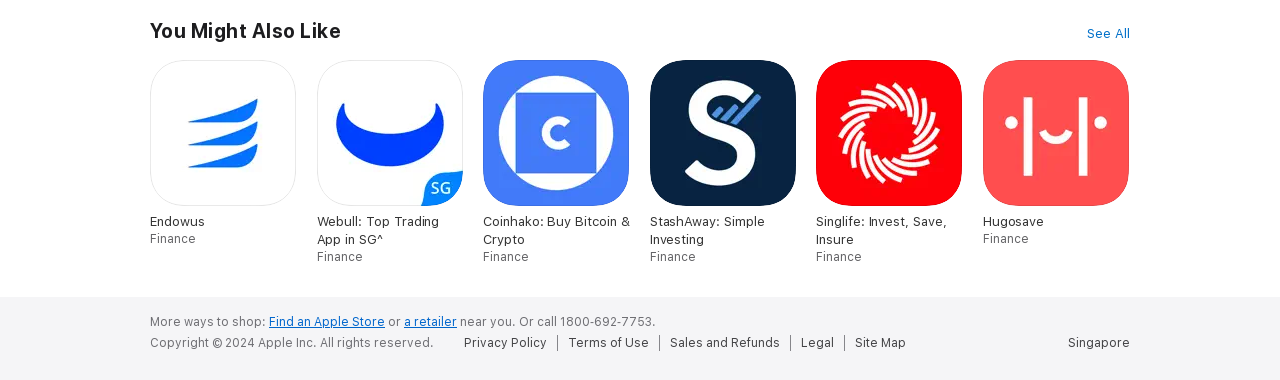Find the bounding box coordinates of the element to click in order to complete the given instruction: "View Privacy Policy."

[0.362, 0.882, 0.435, 0.924]